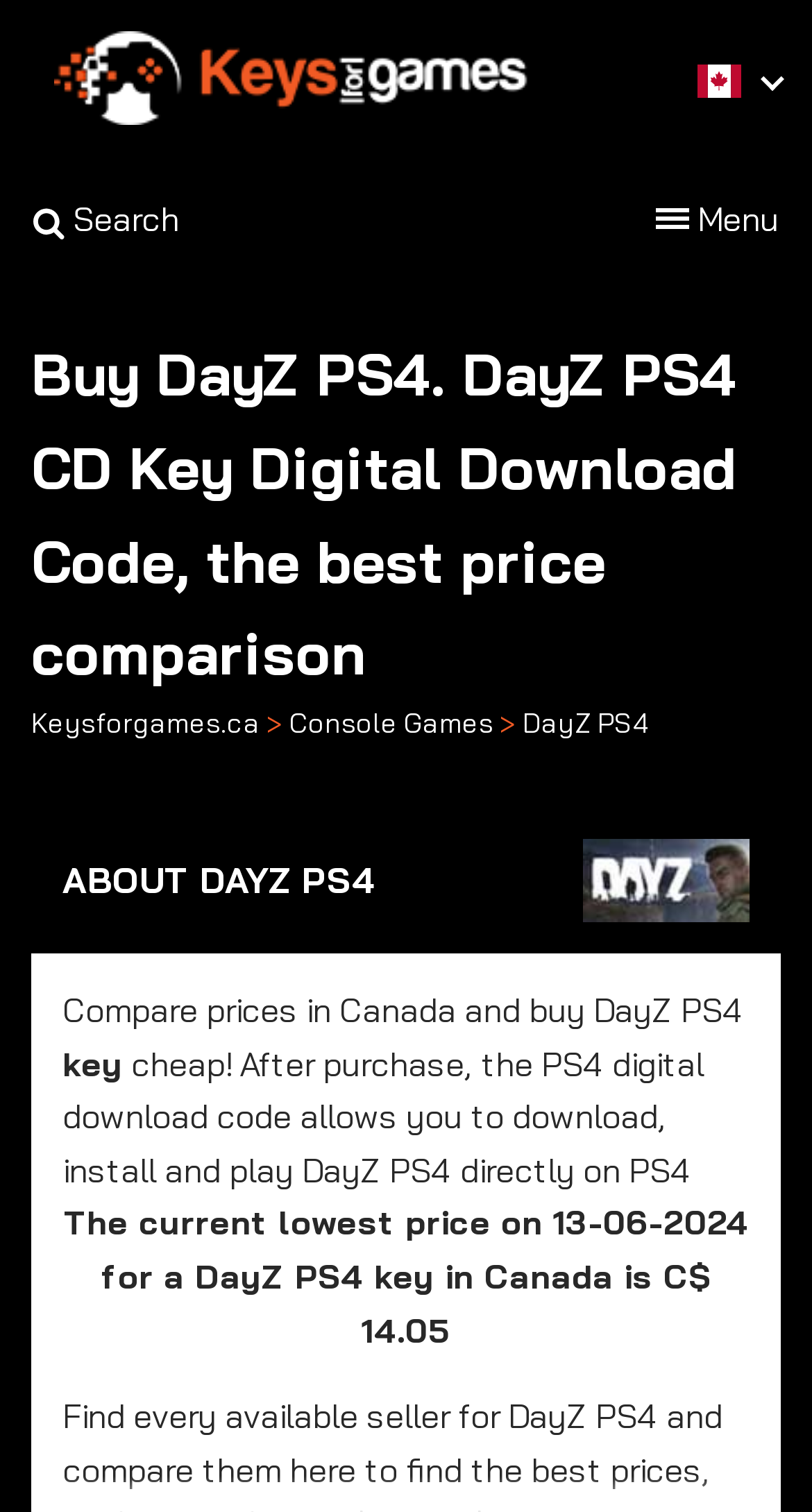Answer the question with a brief word or phrase:
What is the name of the game being sold on this website?

DayZ PS4